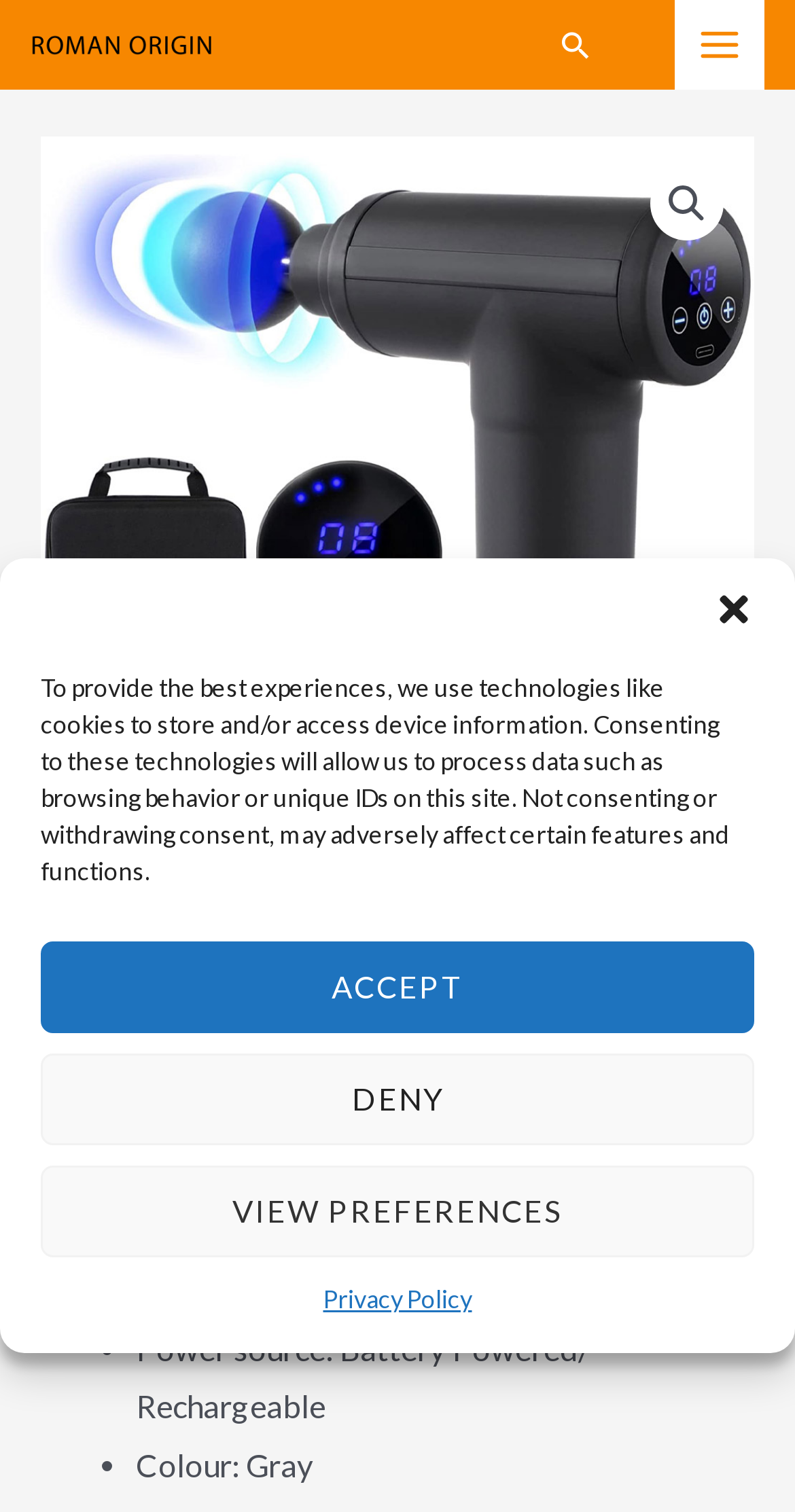Identify and provide the text of the main header on the webpage.

4 Head Electric Body Massager for Muscle Pain Relief